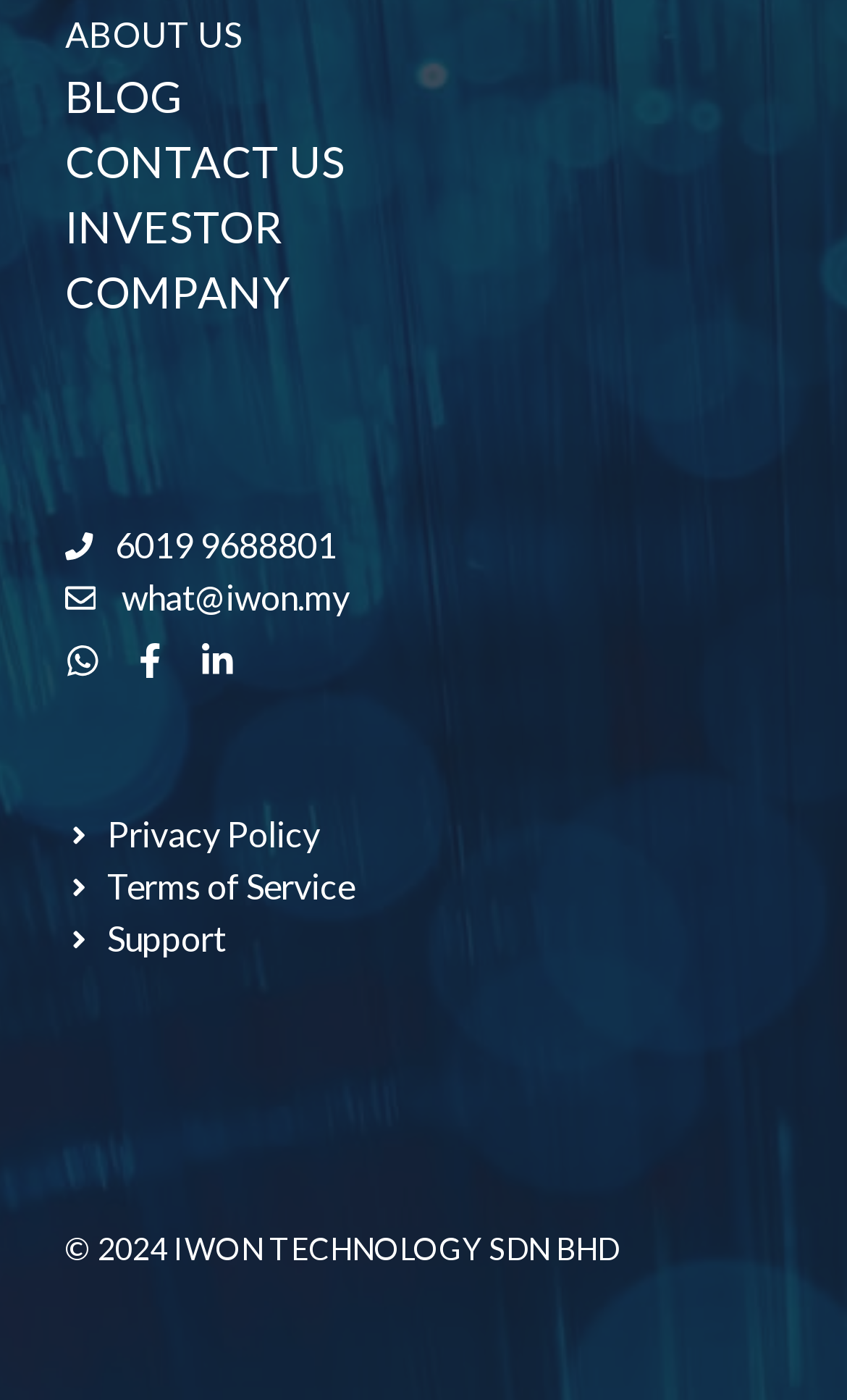Can you identify the bounding box coordinates of the clickable region needed to carry out this instruction: 'read privacy policy'? The coordinates should be four float numbers within the range of 0 to 1, stated as [left, top, right, bottom].

[0.077, 0.578, 0.377, 0.615]